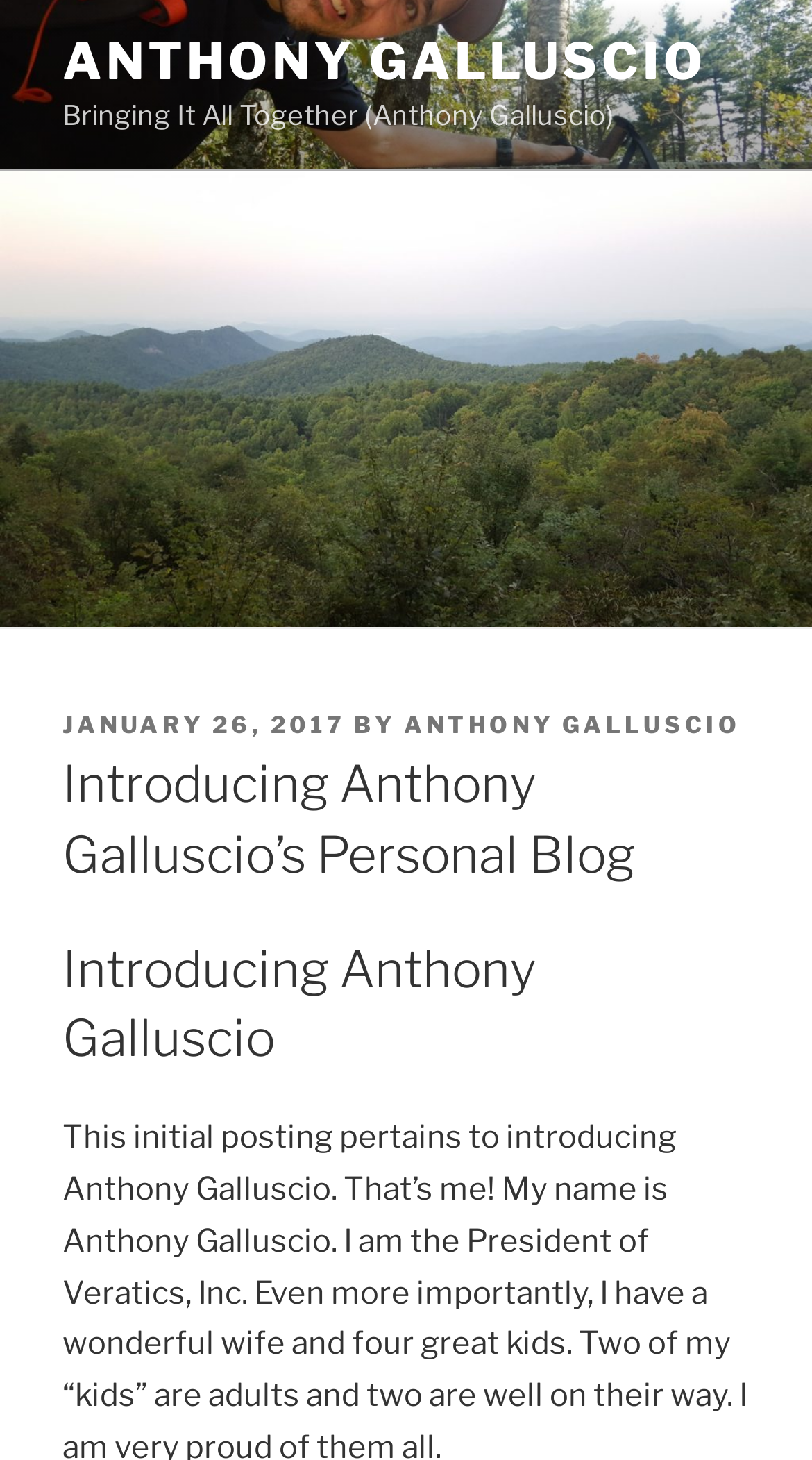Determine the bounding box coordinates for the HTML element mentioned in the following description: "Anthony Galluscio". The coordinates should be a list of four floats ranging from 0 to 1, represented as [left, top, right, bottom].

[0.077, 0.021, 0.871, 0.063]